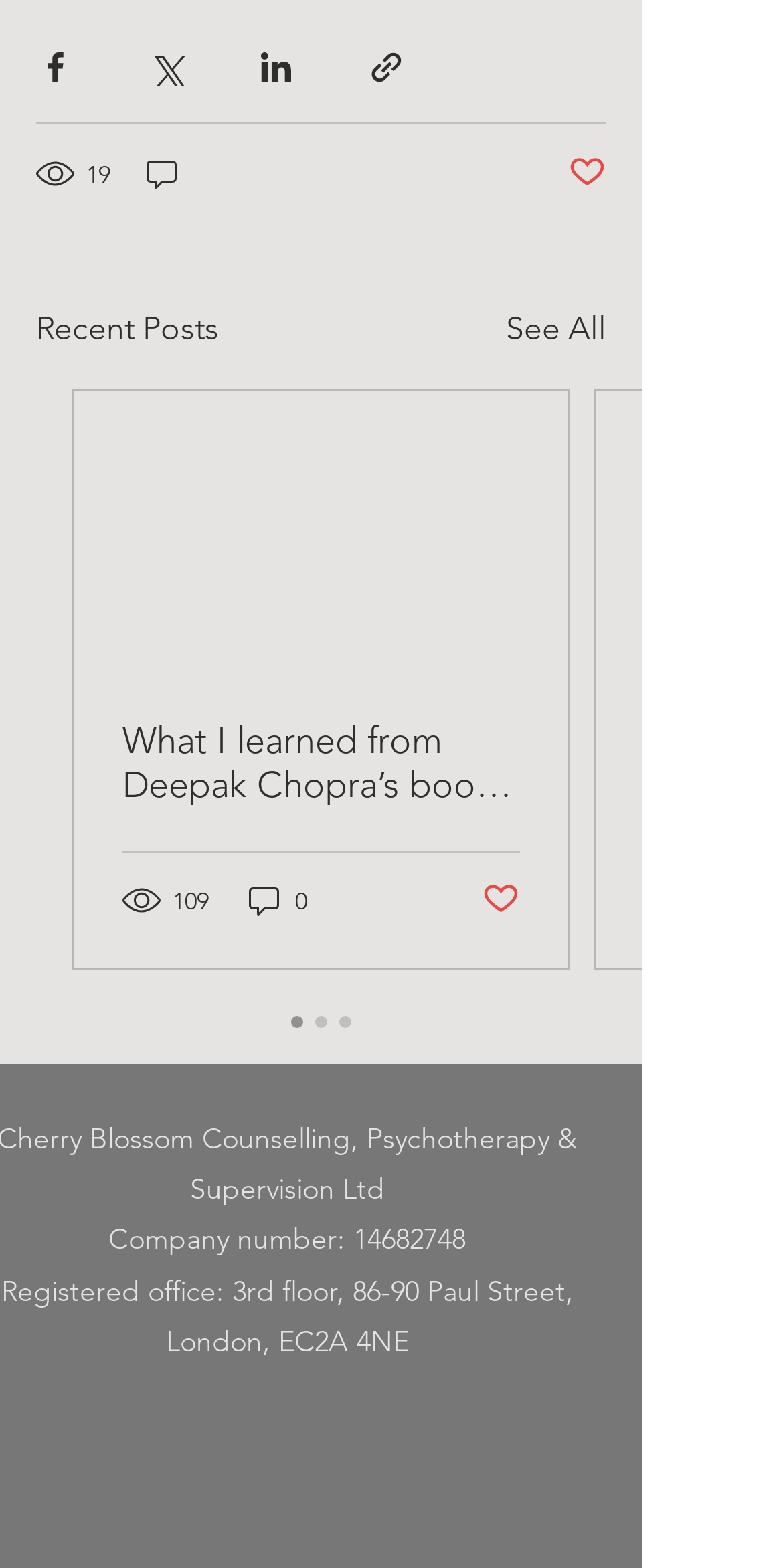Determine the bounding box coordinates of the section to be clicked to follow the instruction: "Follow on Instagram". The coordinates should be given as four float numbers between 0 and 1, formatted as [left, top, right, bottom].

[0.051, 0.897, 0.115, 0.929]